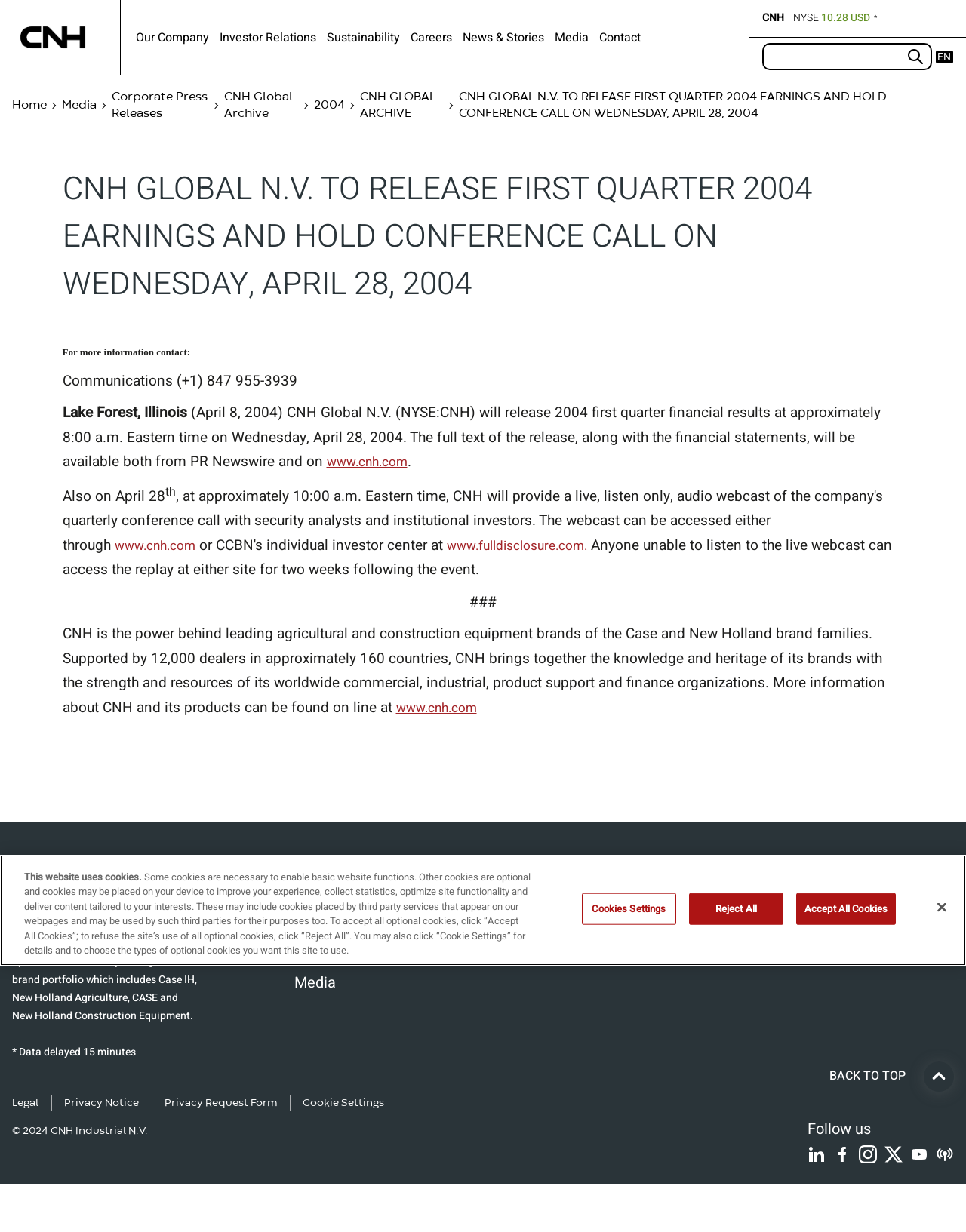Please specify the bounding box coordinates of the region to click in order to perform the following instruction: "Click on the 'News & Stories' button".

[0.479, 0.023, 0.563, 0.038]